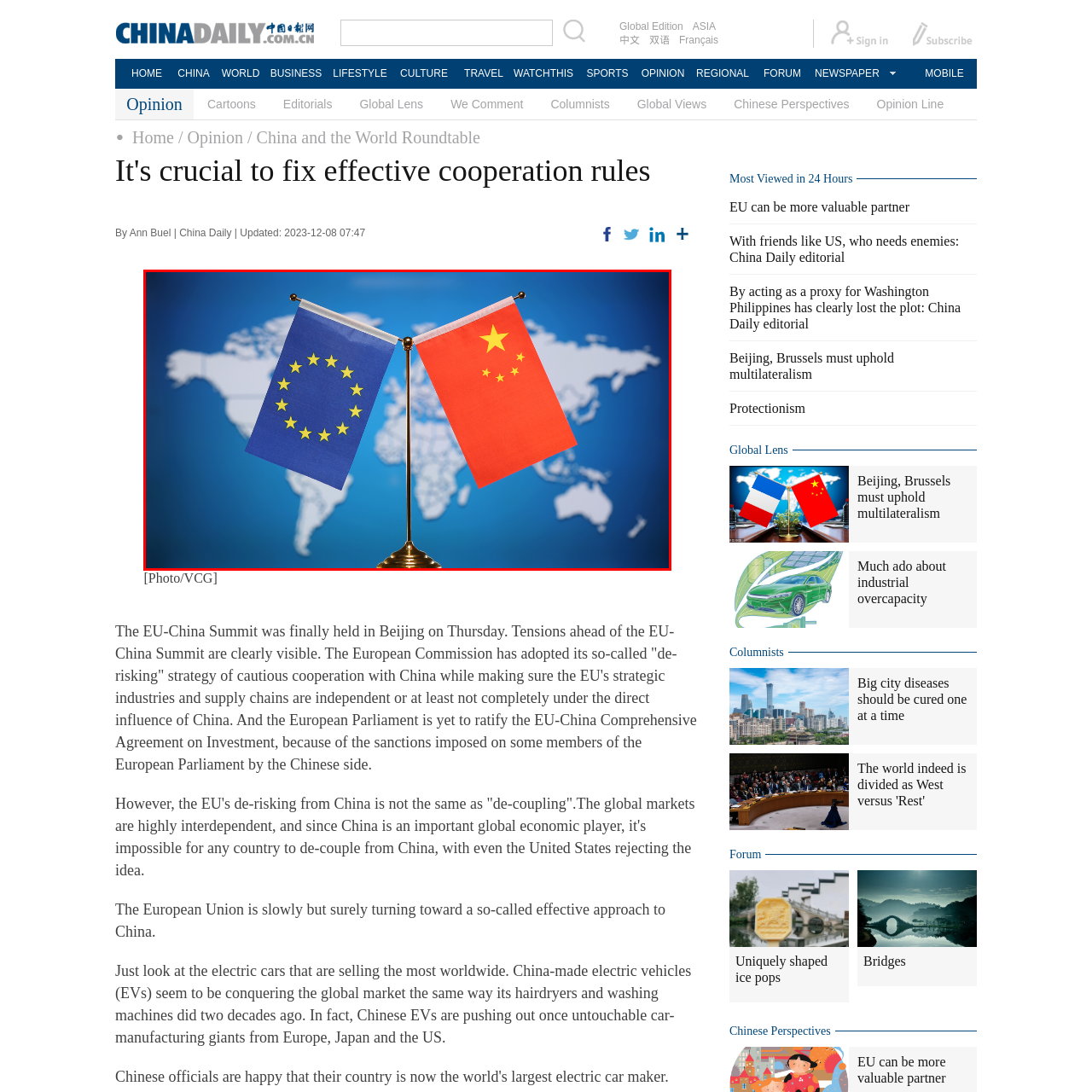Look at the area marked with a blue rectangle, How many stars are on the Chinese flag? 
Provide your answer using a single word or phrase.

Five